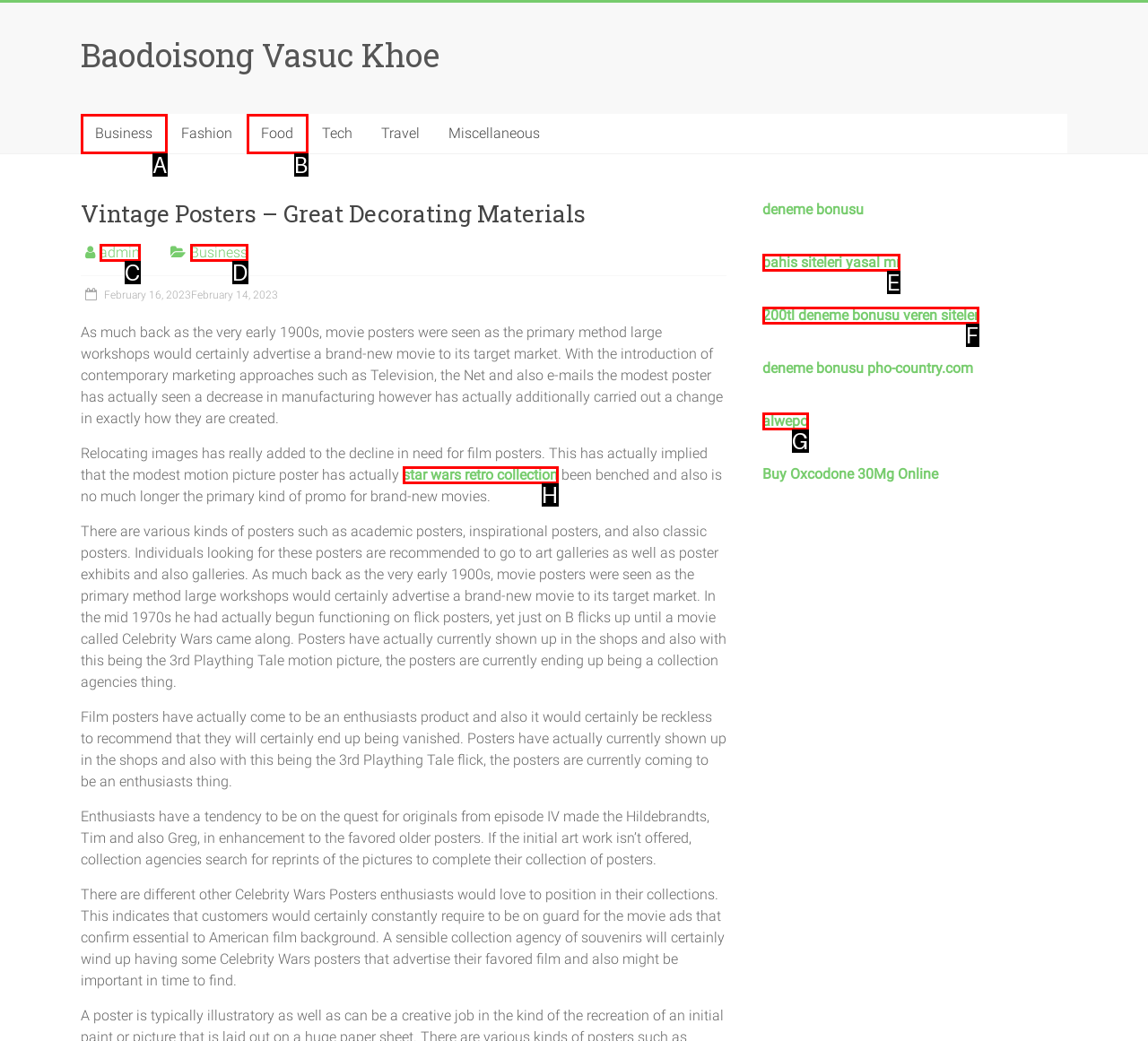From the description: name="email" placeholder="Email*", identify the option that best matches and reply with the letter of that option directly.

None